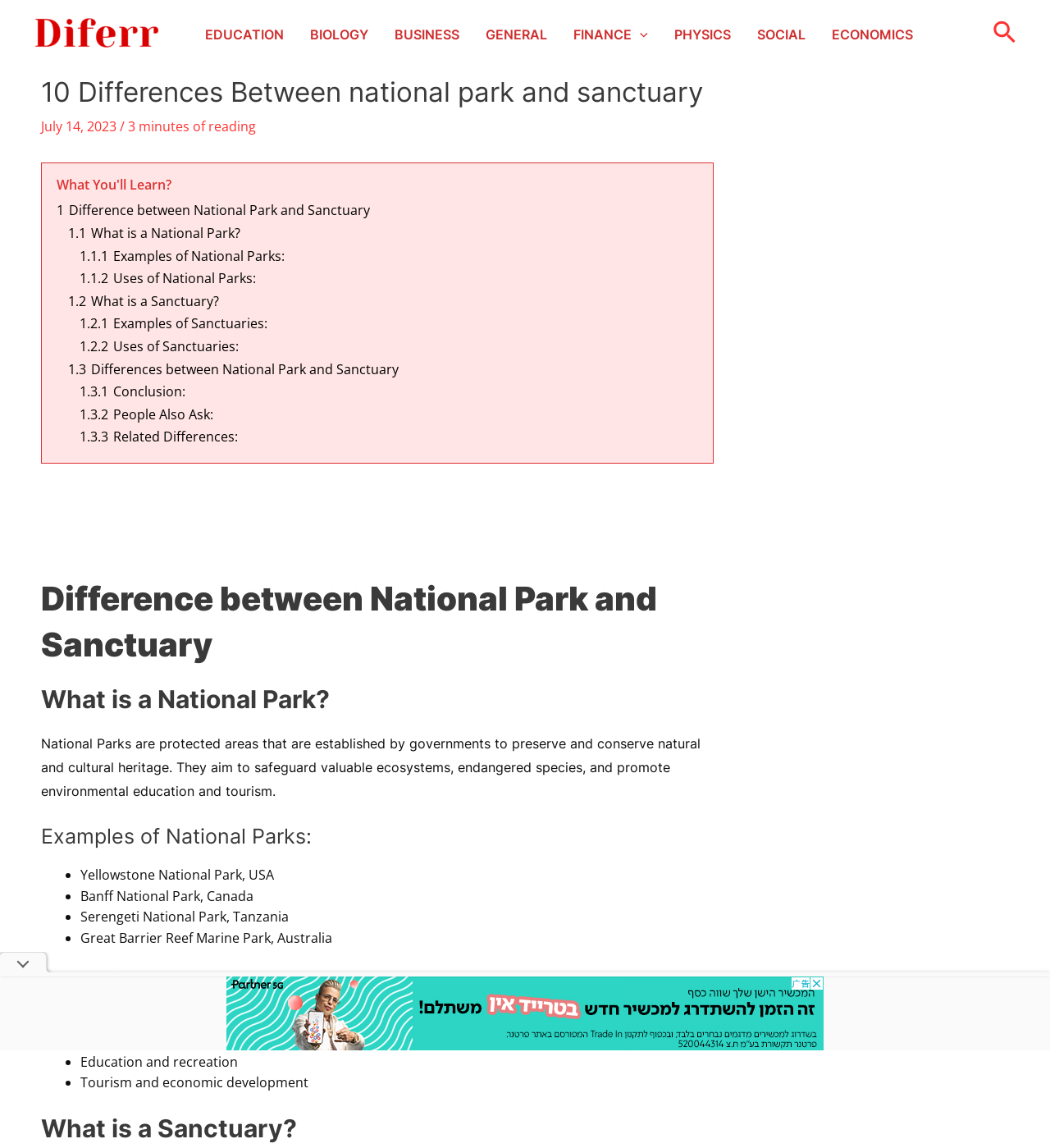Please find the bounding box coordinates of the section that needs to be clicked to achieve this instruction: "Click on the 'EDUCATION' link".

[0.183, 0.005, 0.283, 0.055]